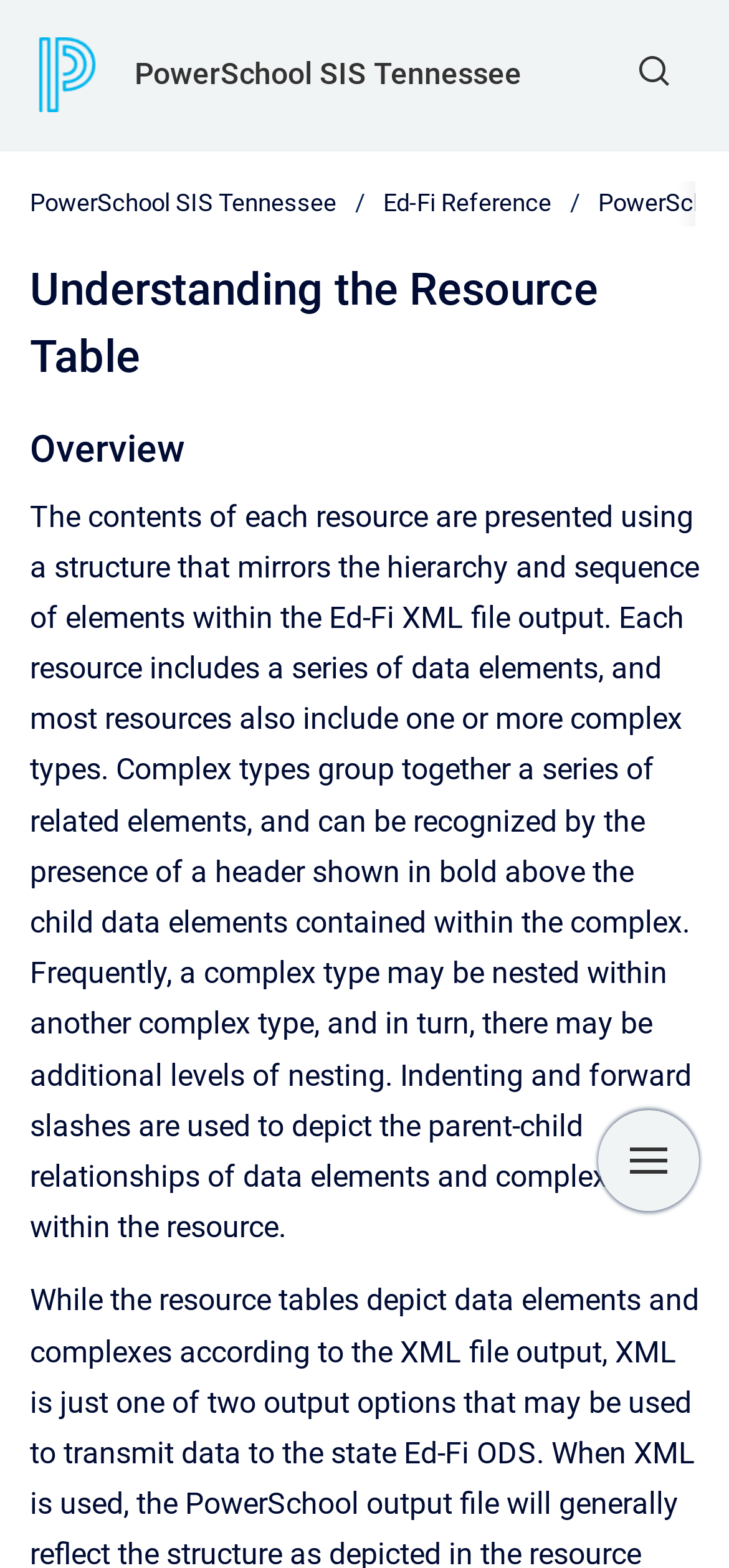Can you identify and provide the main heading of the webpage?

Understanding the Resource Table